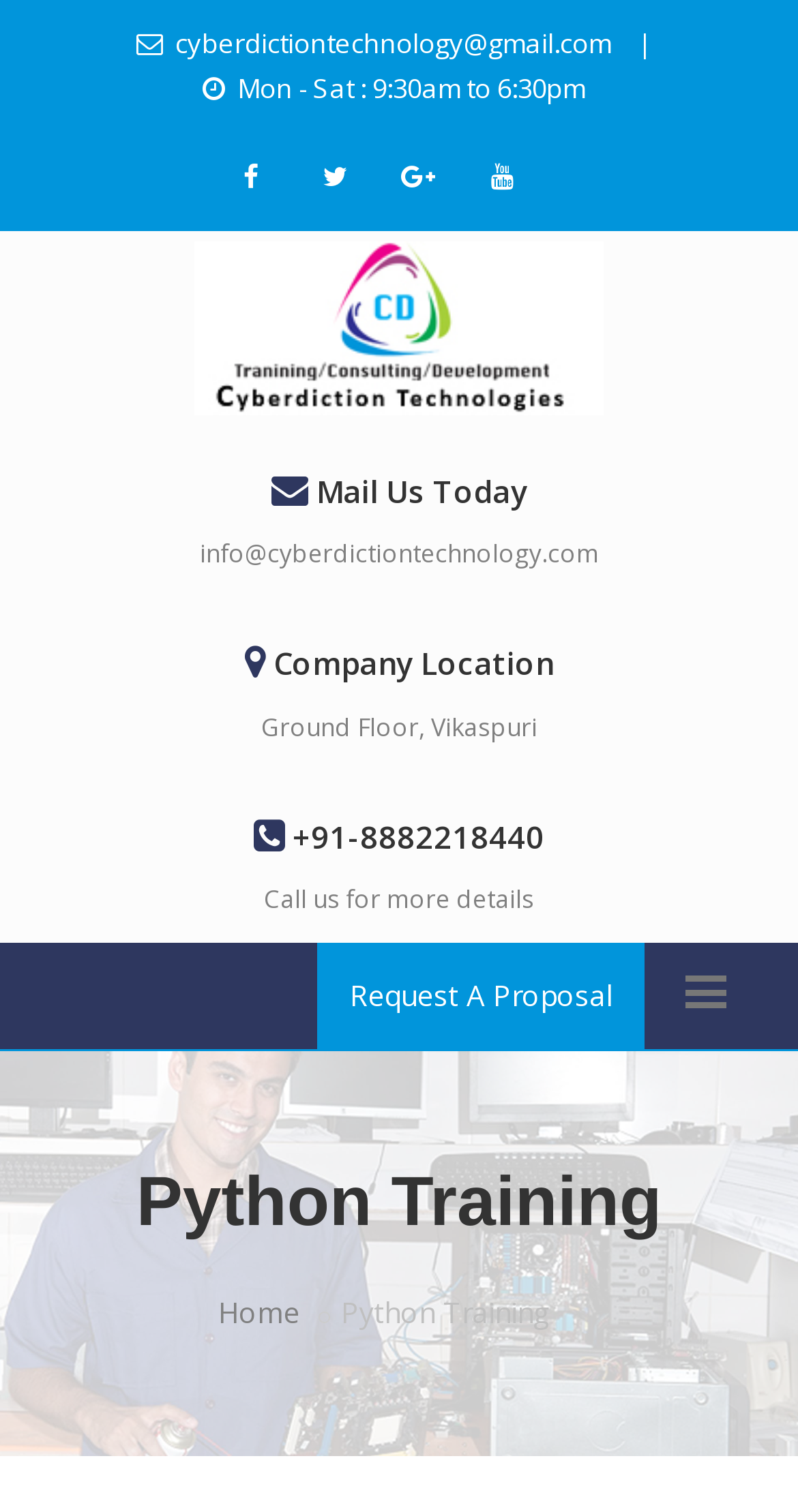Please locate the bounding box coordinates for the element that should be clicked to achieve the following instruction: "Call for more details". Ensure the coordinates are given as four float numbers between 0 and 1, i.e., [left, top, right, bottom].

[0.331, 0.583, 0.669, 0.606]